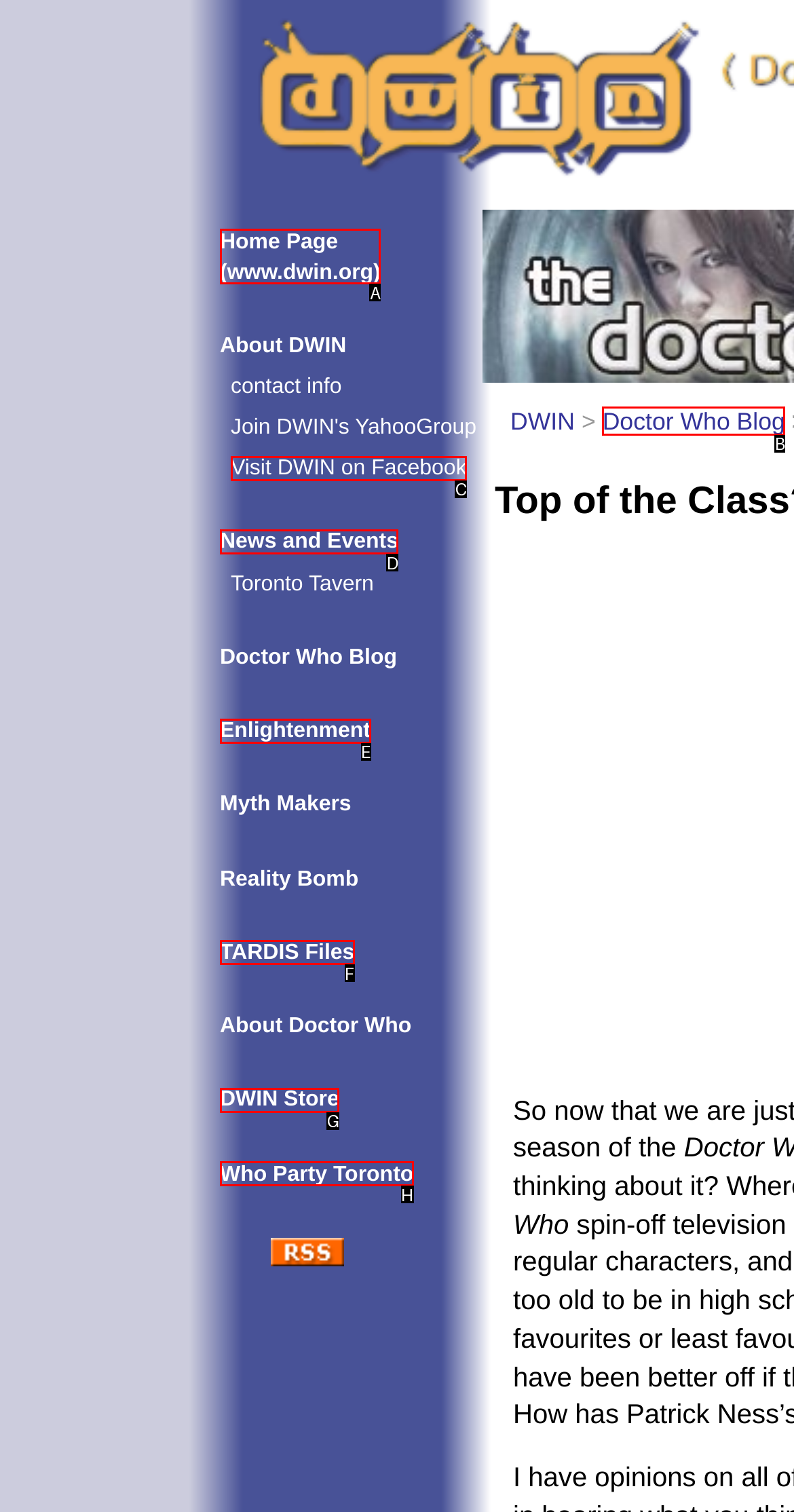Choose the HTML element you need to click to achieve the following task: visit DWIN on Facebook
Respond with the letter of the selected option from the given choices directly.

C